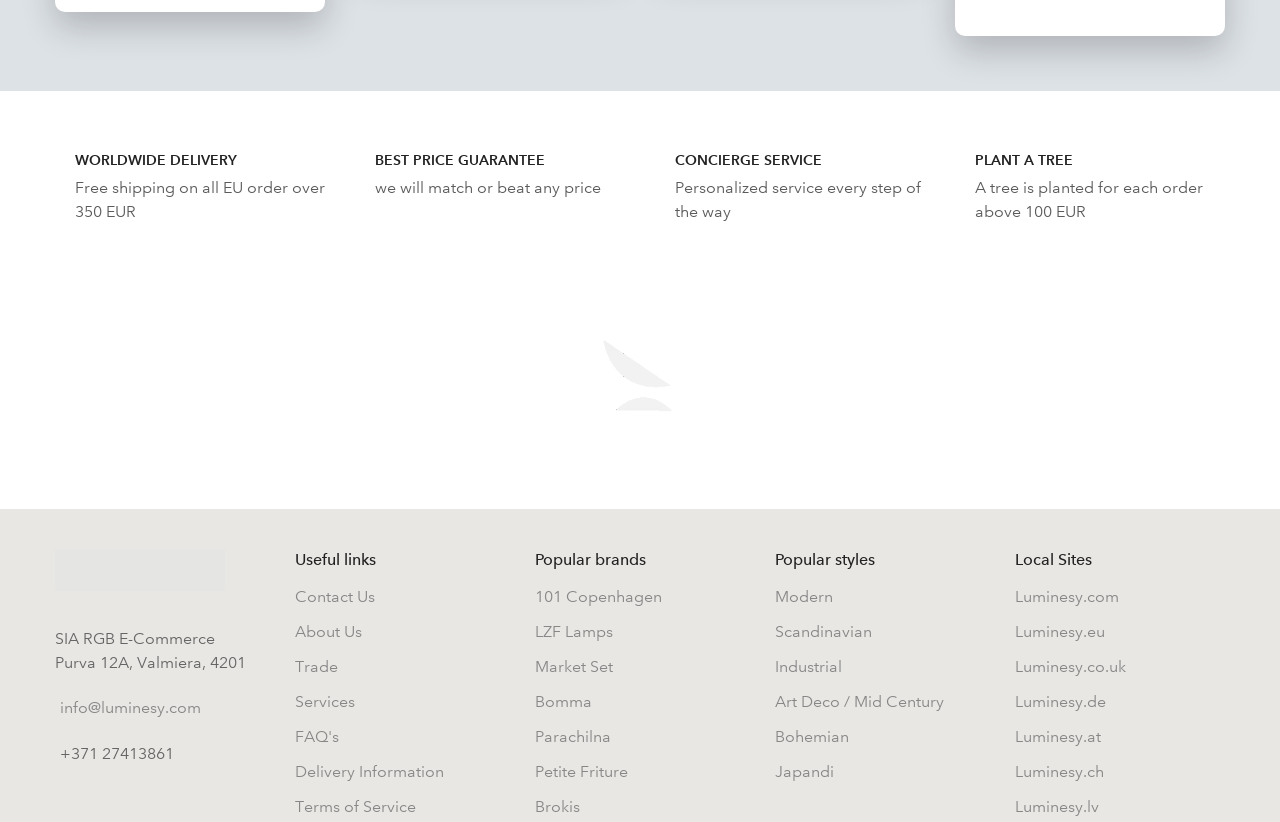Locate the UI element that matches the description Petite Friture in the webpage screenshot. Return the bounding box coordinates in the format (top-left x, top-left y, bottom-right x, bottom-right y), with values ranging from 0 to 1.

[0.418, 0.927, 0.491, 0.95]